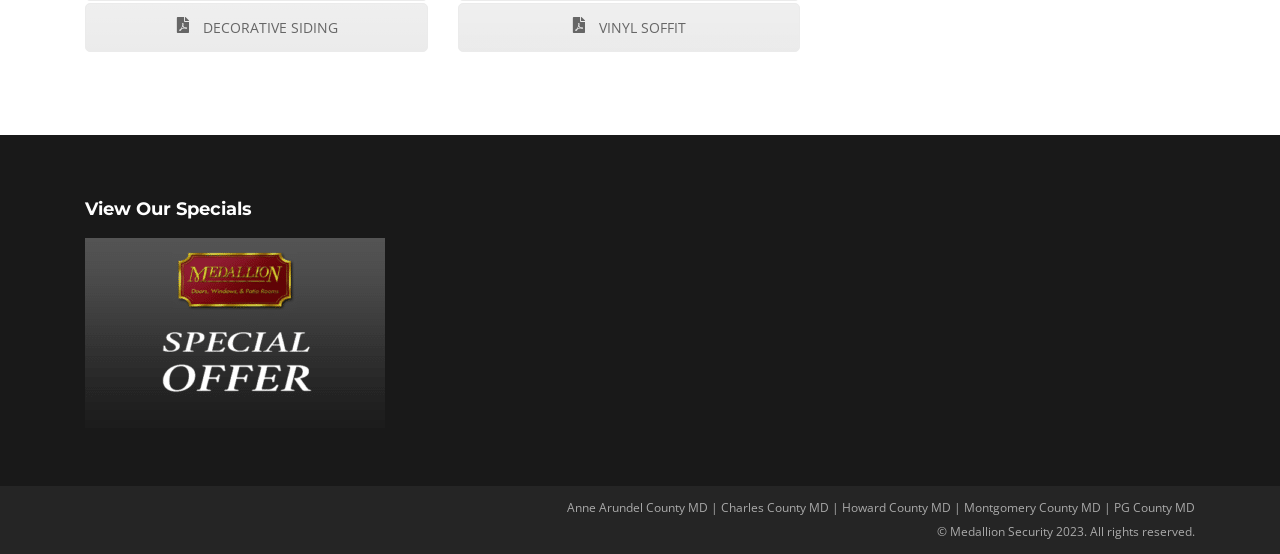Indicate the bounding box coordinates of the clickable region to achieve the following instruction: "Check the copyright information."

[0.732, 0.944, 0.934, 0.974]